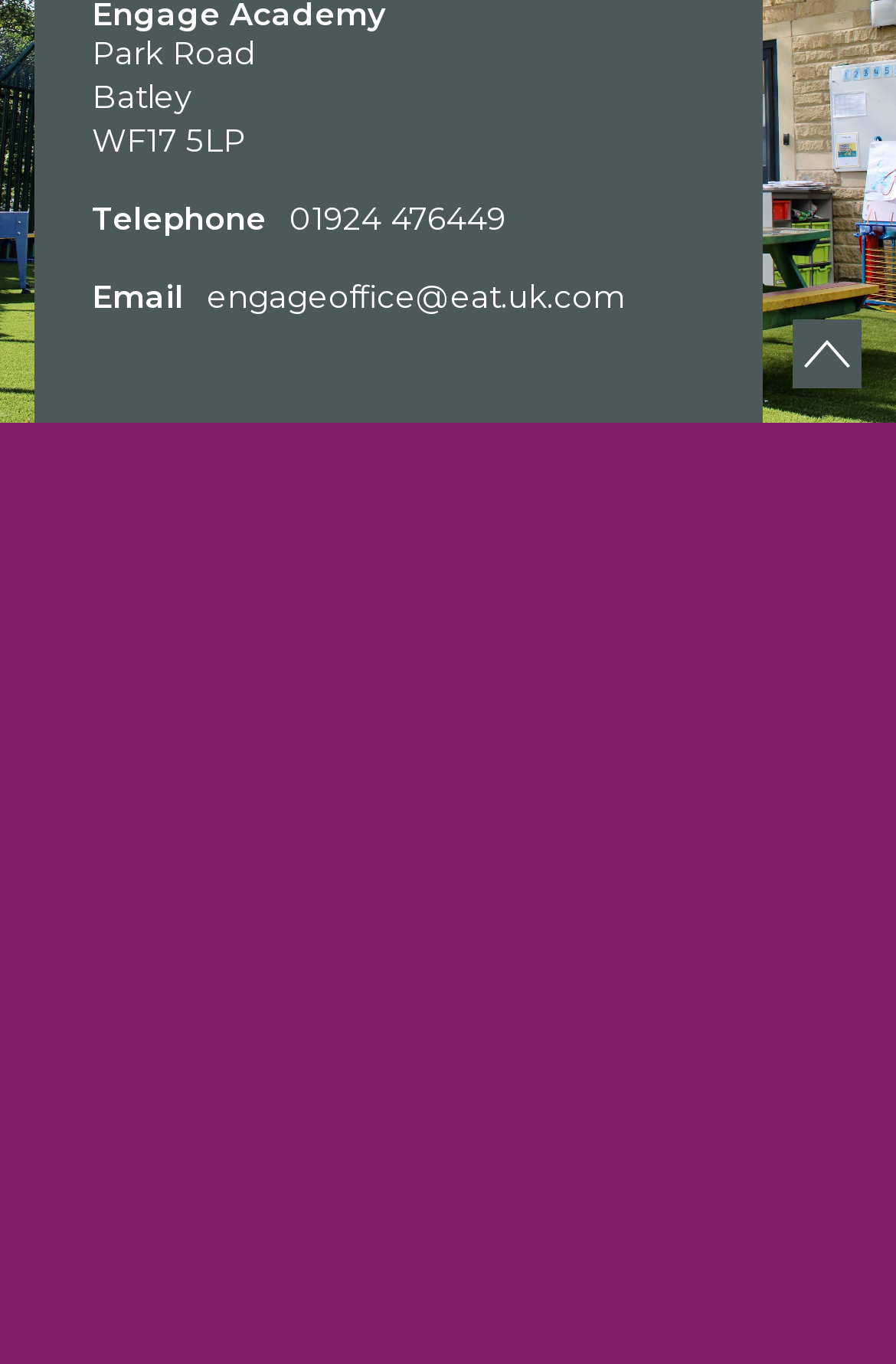Please determine the bounding box coordinates for the element that should be clicked to follow these instructions: "Send an email".

[0.231, 0.203, 0.695, 0.23]